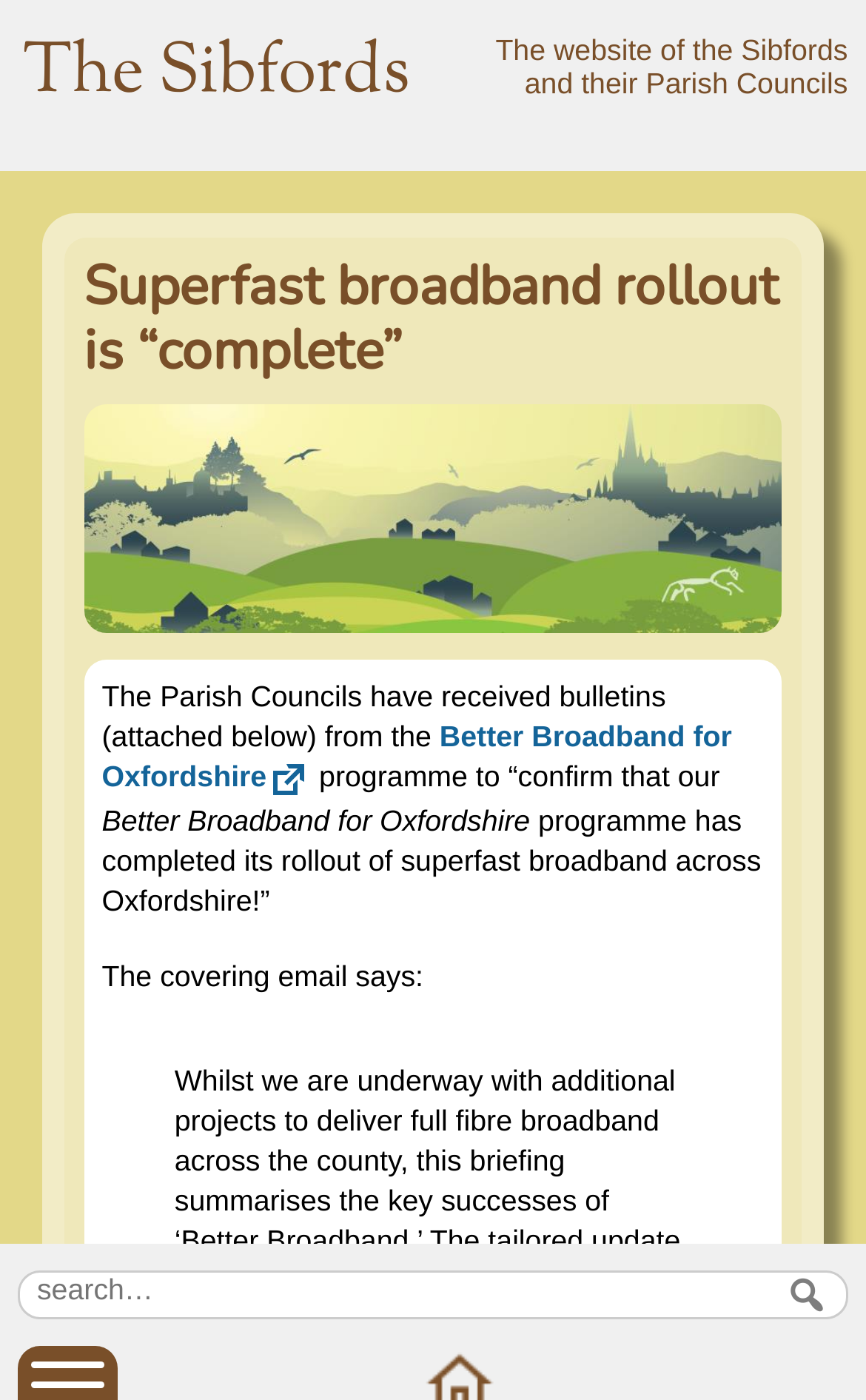What is the status of the superfast broadband rollout programme?
Using the visual information from the image, give a one-word or short-phrase answer.

Complete